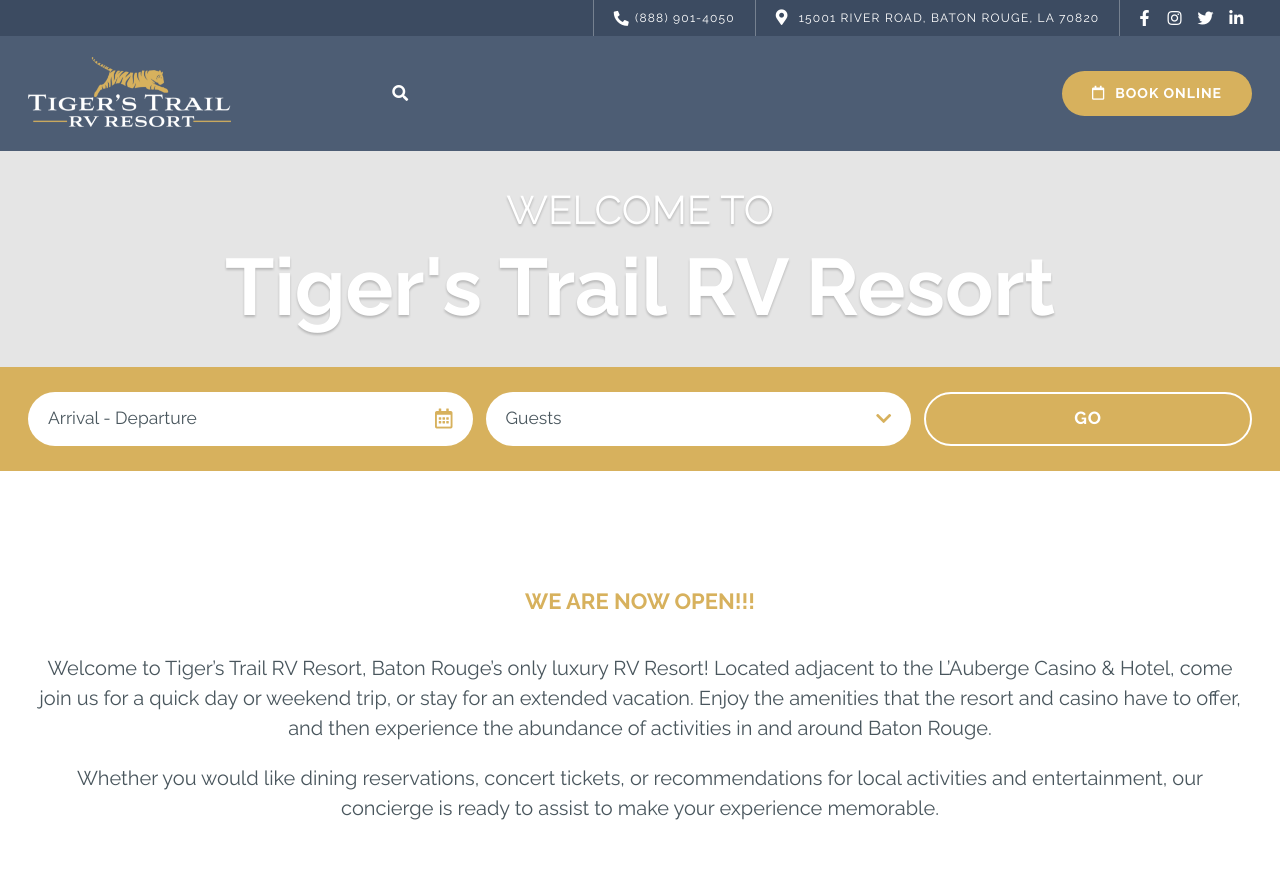What services does the concierge offer?
Use the information from the image to give a detailed answer to the question.

I found the services offered by the concierge by reading the text on the webpage, which mentions that the concierge can assist with dining reservations, concert tickets, and recommendations for local activities and entertainment.